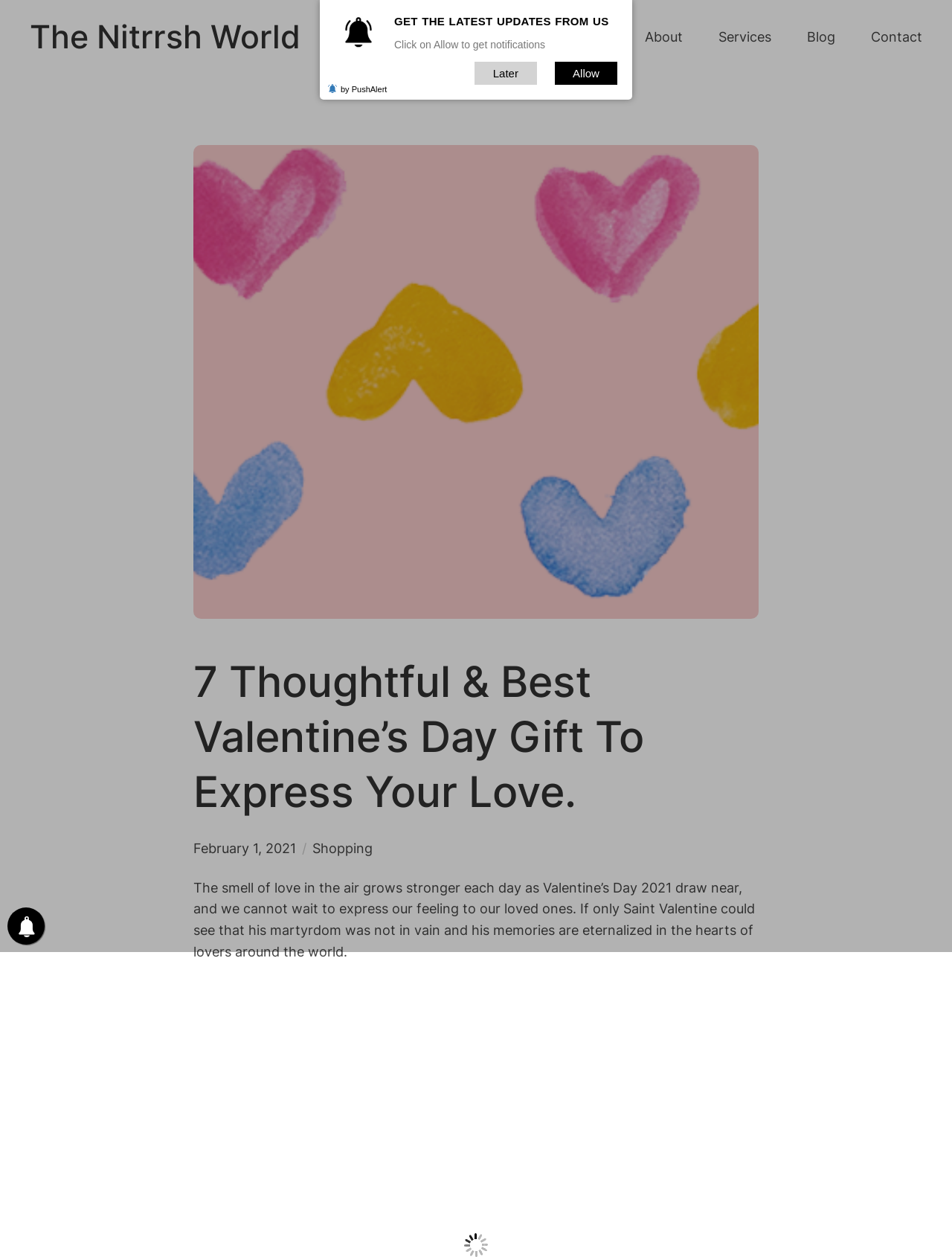Please identify the bounding box coordinates of the area that needs to be clicked to fulfill the following instruction: "View the blog."

[0.848, 0.021, 0.877, 0.038]